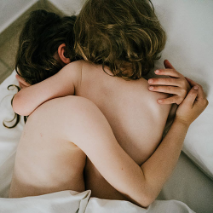Answer the question briefly using a single word or phrase: 
What is the background of the image?

Cozy bedding